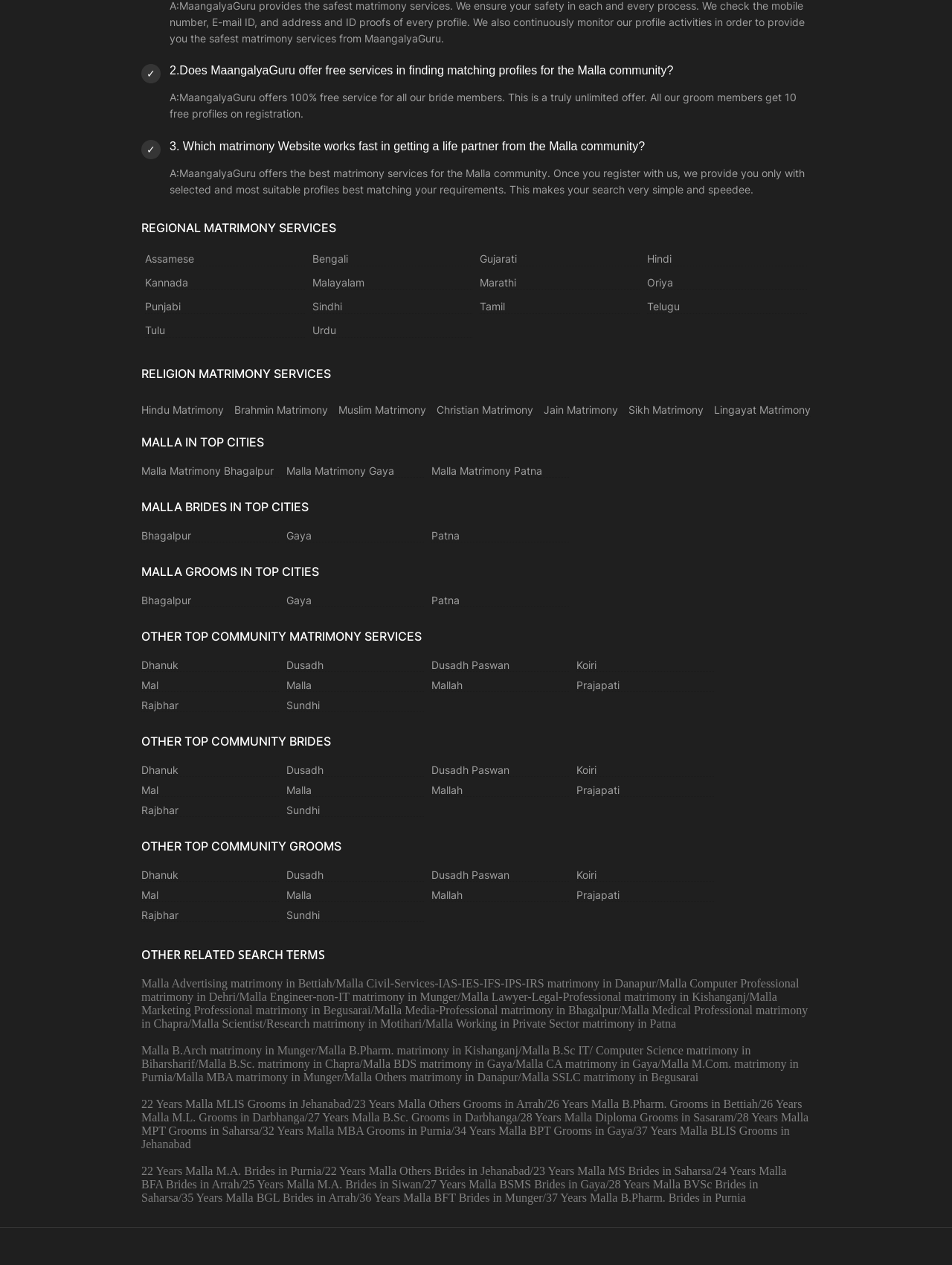Respond with a single word or phrase for the following question: 
How many links are listed under the heading 'RELIGION MATRIMONY SERVICES'?

7